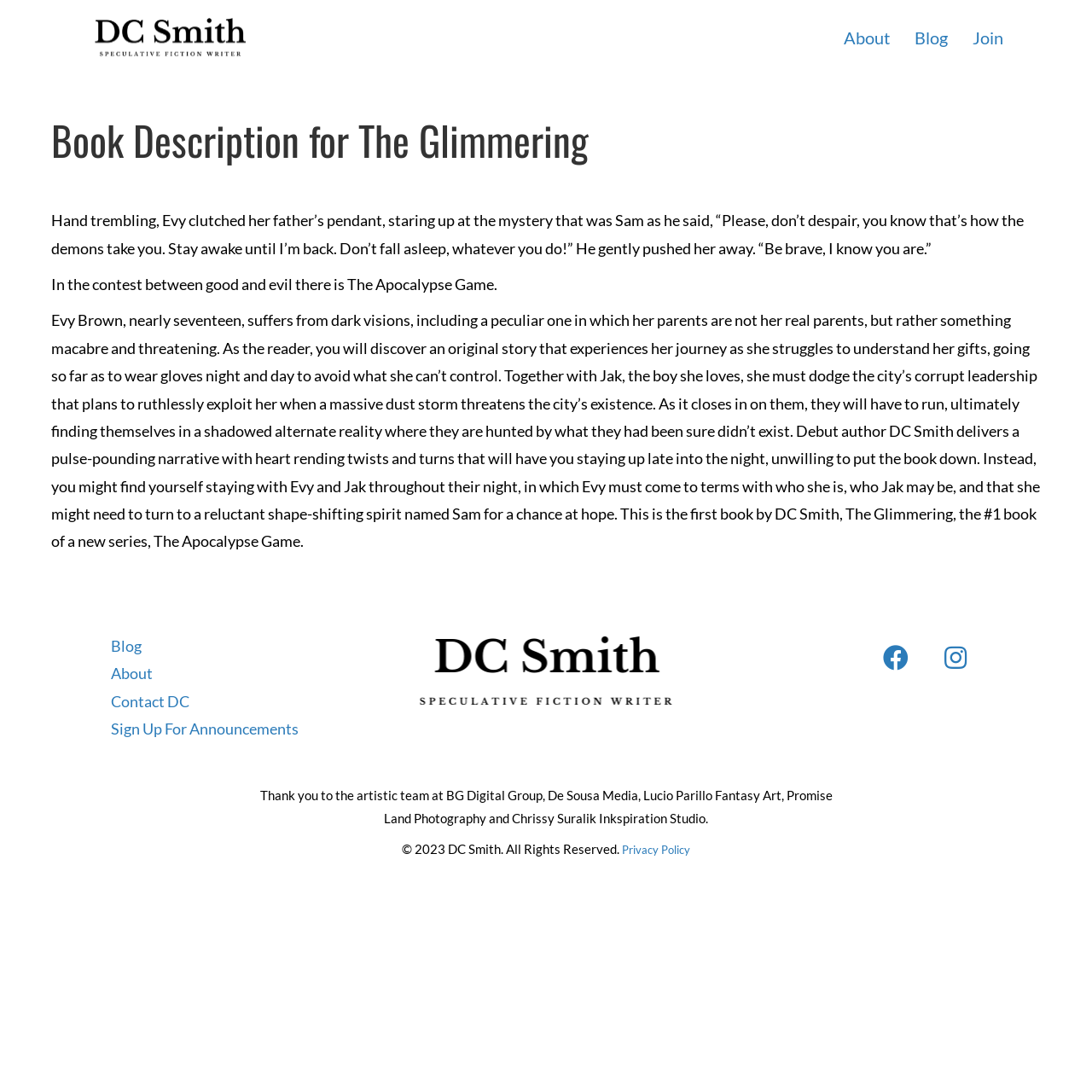What is the copyright year?
Look at the image and answer with only one word or phrase.

2023